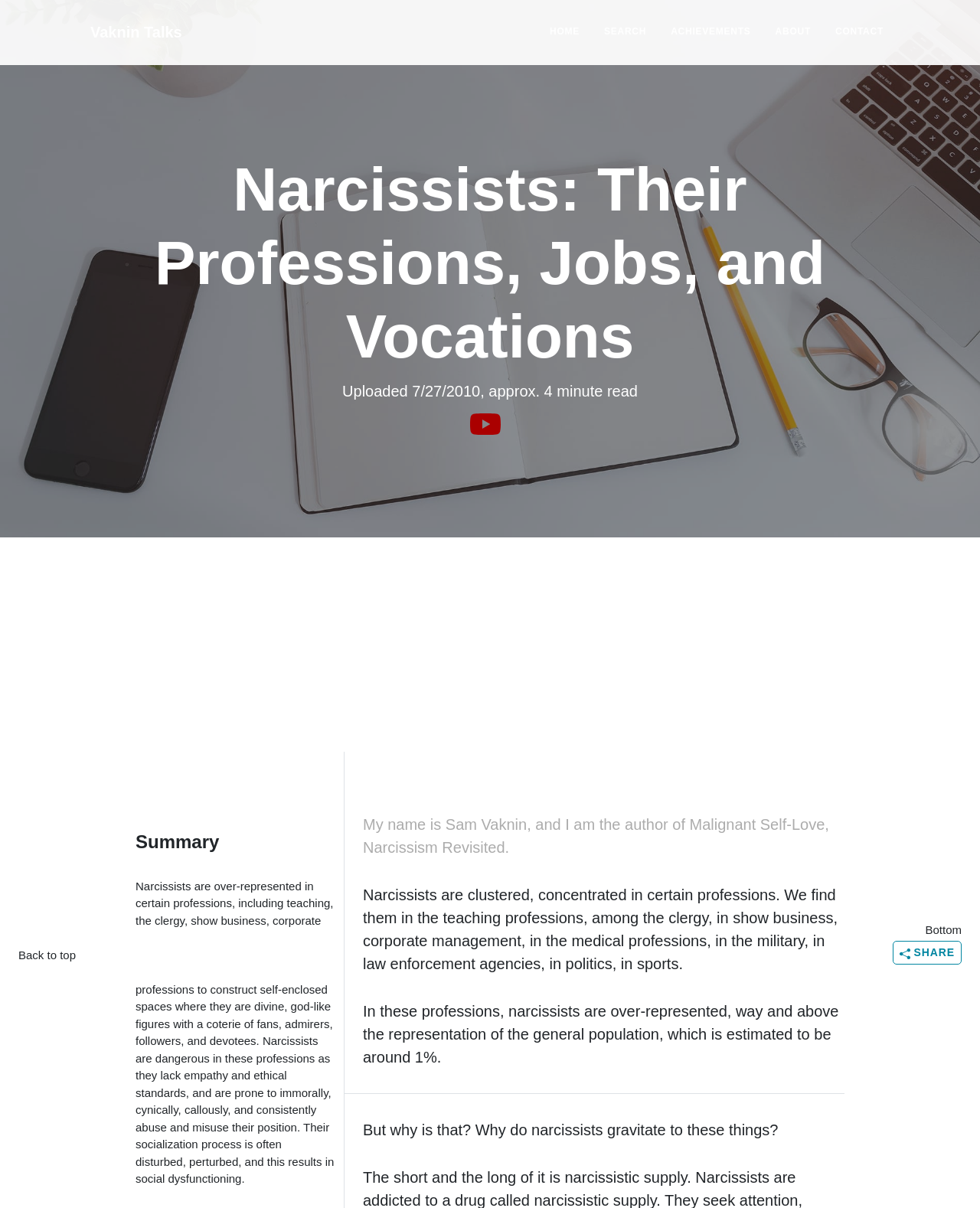Offer an extensive depiction of the webpage and its key elements.

The webpage is about narcissists and their professions, jobs, and vocations. At the top, there is a navigation bar with links to "HOME", "SEARCH", "ACHIEVEMENTS", "ABOUT", and "CONTACT". Below the navigation bar, there is a heading that reads "Narcissists: Their Professions, Jobs, and Vocations". 

To the left of the heading, there is a link to "Vaknin Talks". On the same line, there is an image that serves as the background for the webpage, which takes up the entire width of the page and about half of its height. 

Below the heading, there is a section that displays the upload date and the estimated read time of the article. Next to this section, there is a YouTube button with the text "Watch on YouTube". 

The main content of the webpage is divided into sections. The first section is a summary, which describes how narcissists are over-represented in certain professions, including teaching, the clergy, show business, corporate management, medicine, the military, law enforcement, politics, and sports. 

Below the summary, there are several paragraphs of text that discuss why narcissists are drawn to these professions. The text is written by Sam Vaknin, the author of "Malignant Self-Love, Narcissism Revisited". 

The webpage also contains an advertisement iframe on the right side, which takes up about half of the page's height. At the bottom of the page, there are links to "Bottom" and "Back to top", as well as a "SHARE" button with an image.